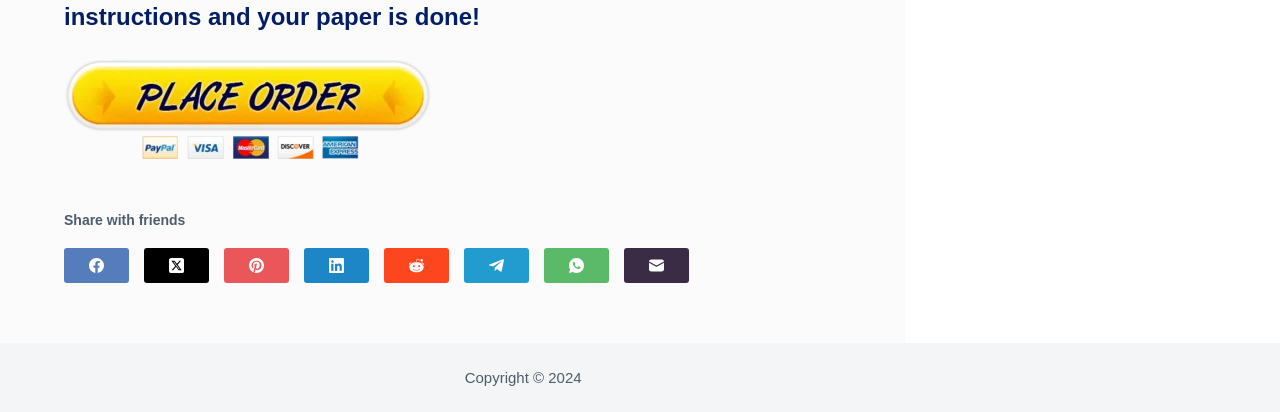By analyzing the image, answer the following question with a detailed response: What is the position of the 'Share with friends' text relative to the 'PLACE YOUR ORDER' button?

By analyzing the bounding box coordinates, we can determine the vertical positions of the elements. The 'PLACE YOUR ORDER' button has a y2 coordinate of 0.284, while the 'Share with friends' text has a y1 coordinate of 0.516, which is greater than the y2 coordinate of the button. Therefore, the 'Share with friends' text is positioned below the 'PLACE YOUR ORDER' button.